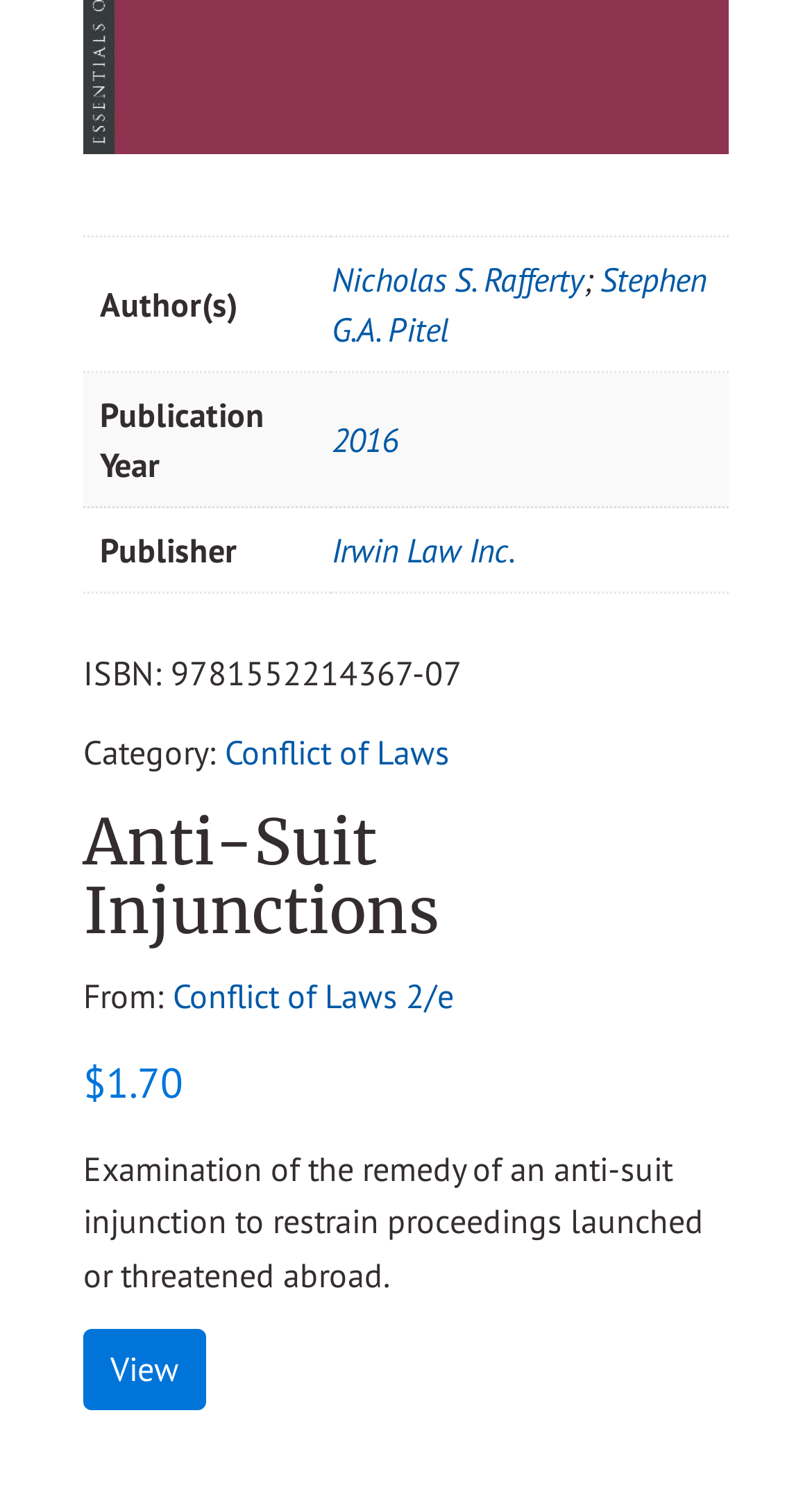What is the publication year of this book?
Refer to the image and give a detailed answer to the question.

The publication year of this book can be found in the table on the webpage, specifically in the second row under the 'Publication Year' column header. The year is 2016, which is also linked to a specific page.